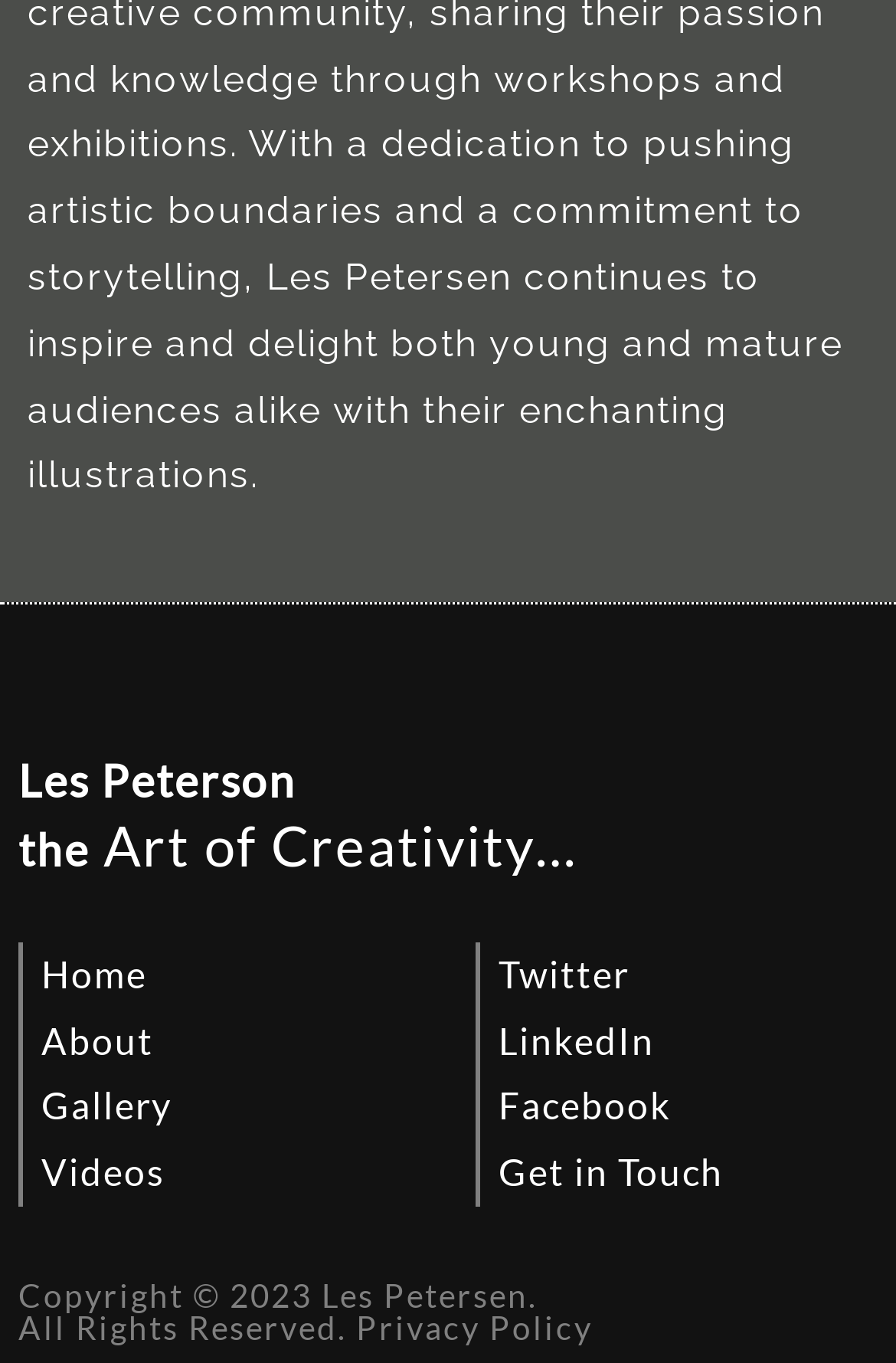What is the year of copyright mentioned on the webpage?
Using the image, give a concise answer in the form of a single word or short phrase.

2023